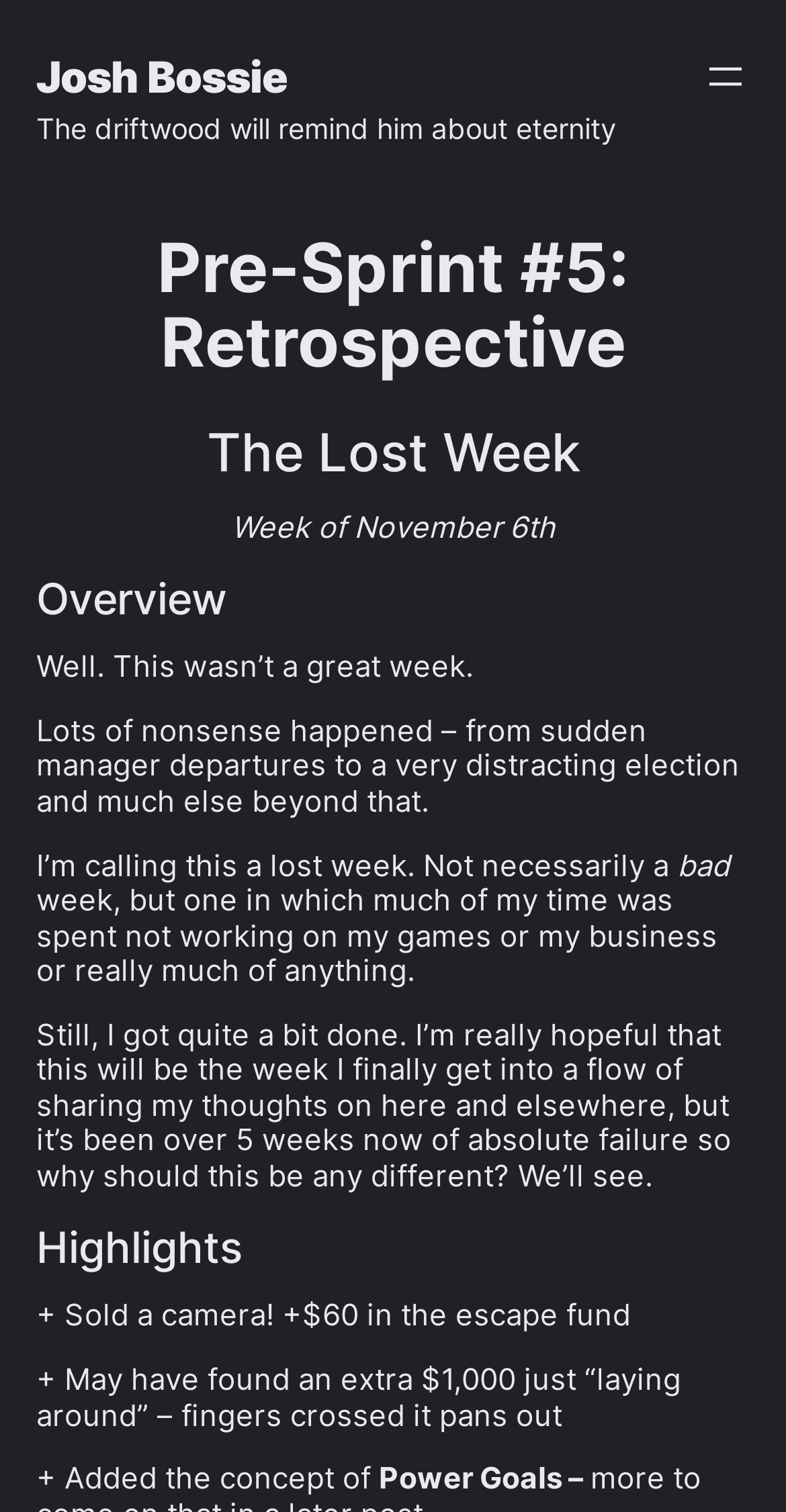What is the primary heading on this webpage?

Pre-Sprint #5: Retrospective